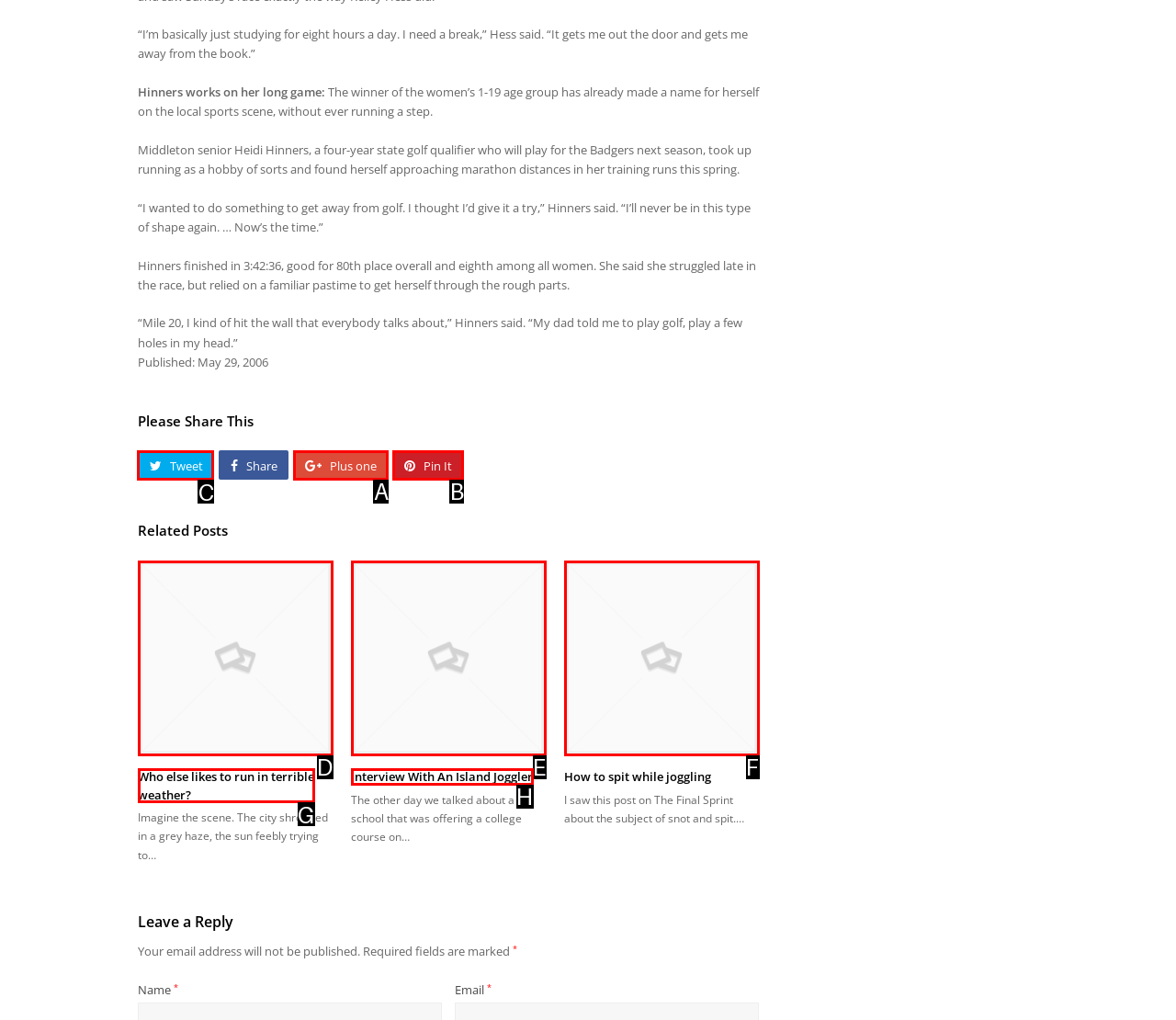For the instruction: Tweet, which HTML element should be clicked?
Respond with the letter of the appropriate option from the choices given.

C